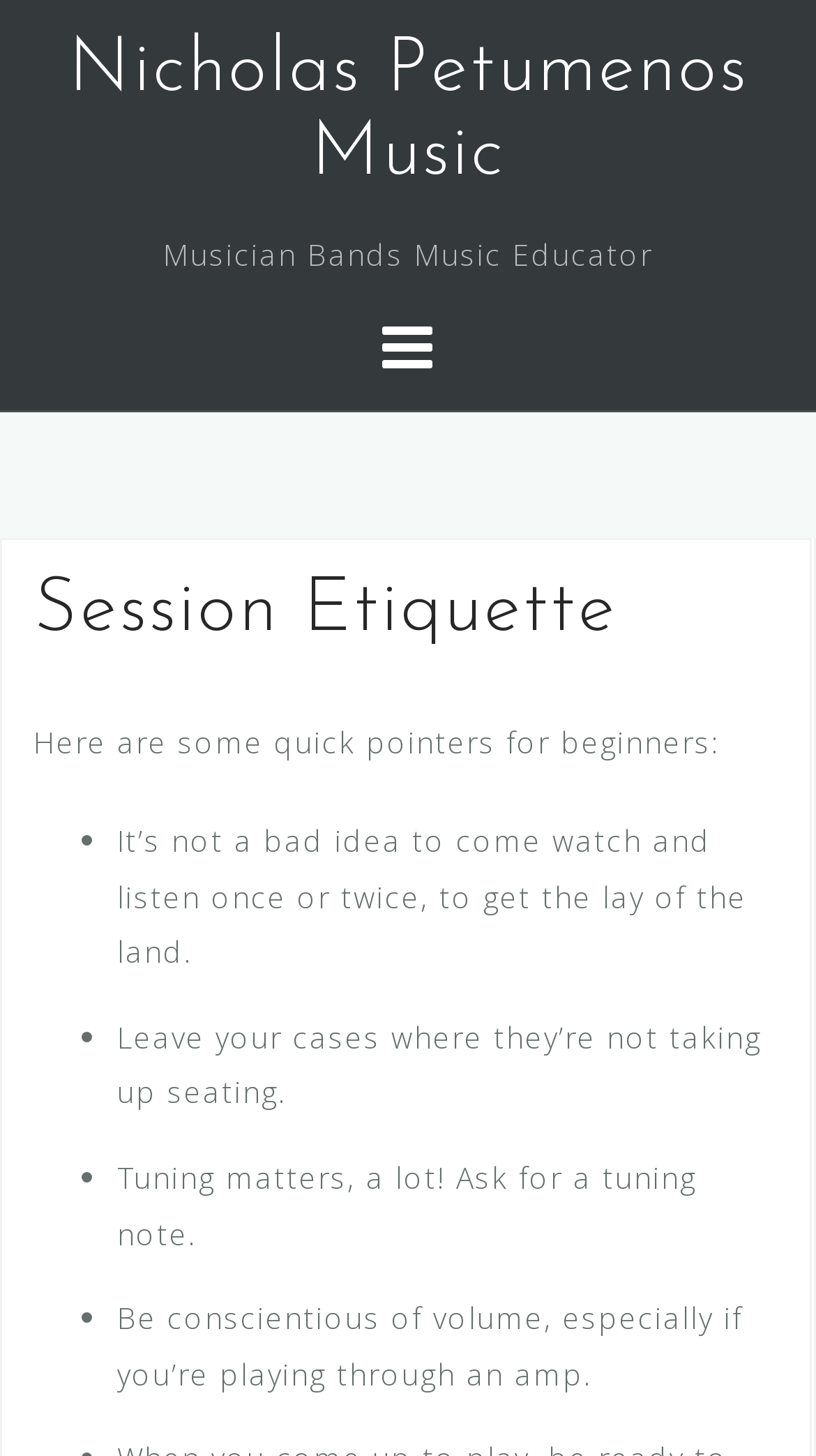Please provide a comprehensive response to the question below by analyzing the image: 
What equipment may require volume control?

The webpage suggests being conscientious of volume, especially when playing through an amp, implying that an amp is an equipment that may require volume control.